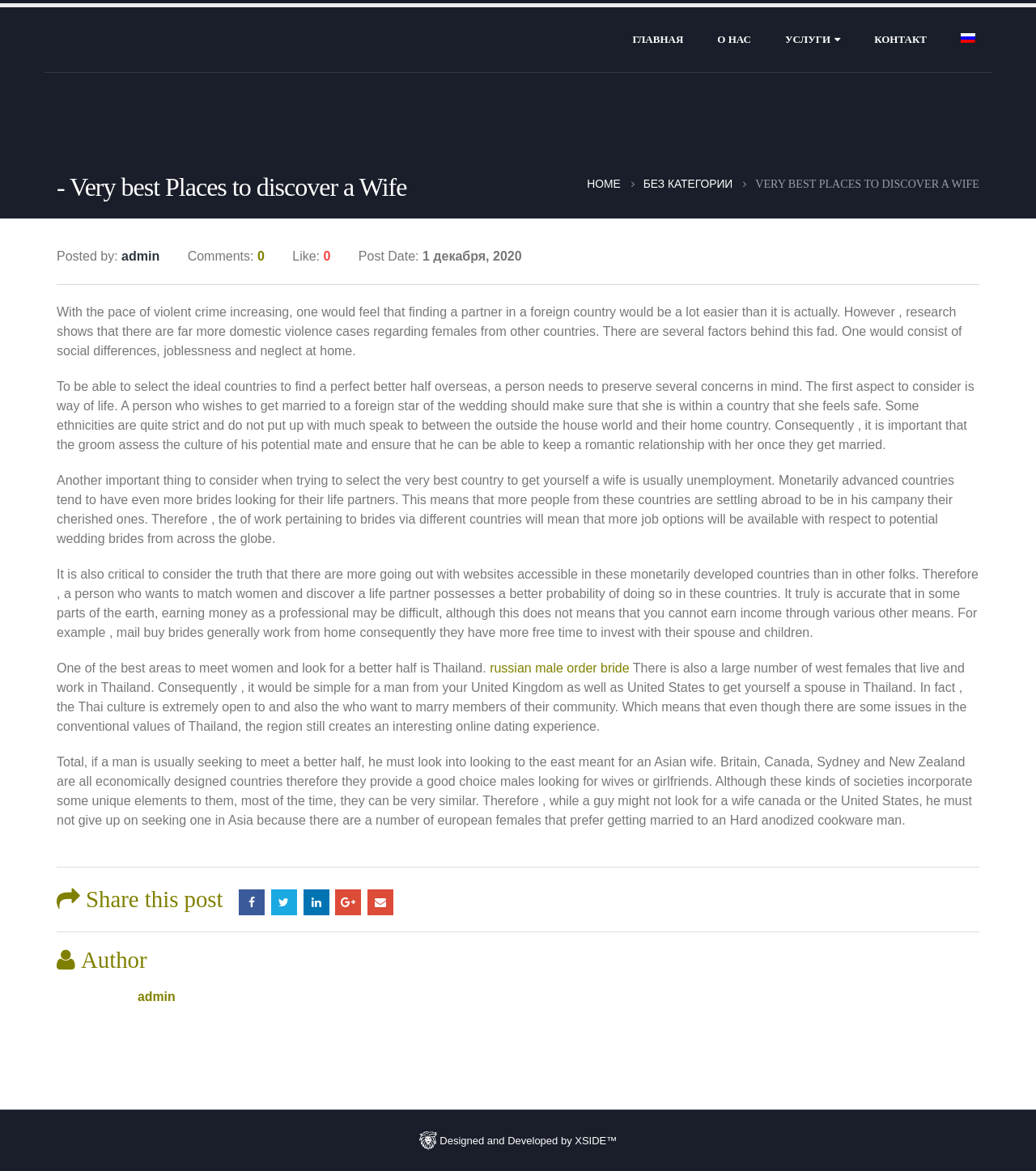What is the main topic of this webpage?
Give a single word or phrase answer based on the content of the image.

Finding a wife